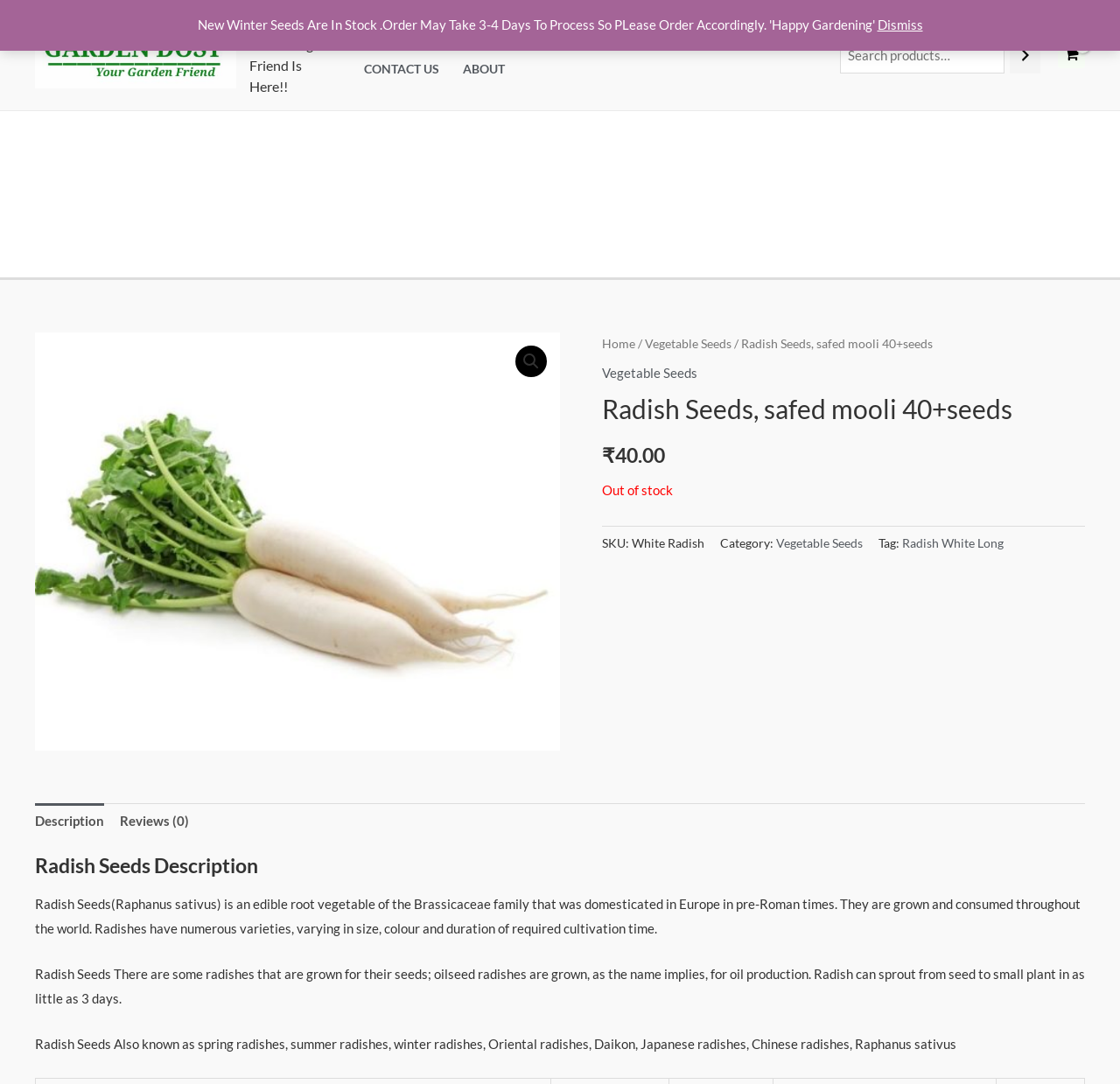Please find and report the primary heading text from the webpage.

Radish Seeds, safed mooli 40+seeds